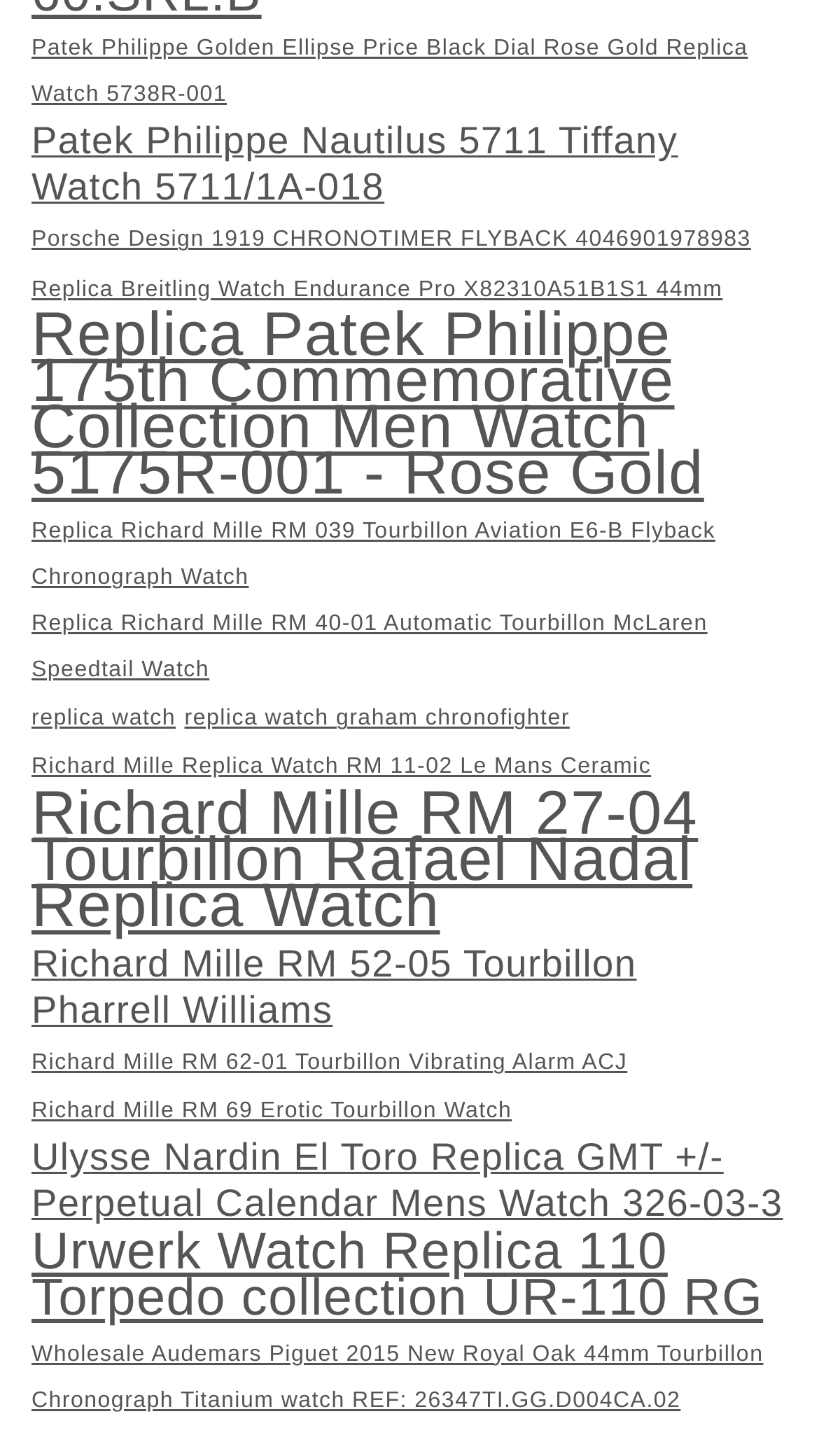Find the bounding box coordinates of the area that needs to be clicked in order to achieve the following instruction: "View About page". The coordinates should be specified as four float numbers between 0 and 1, i.e., [left, top, right, bottom].

None